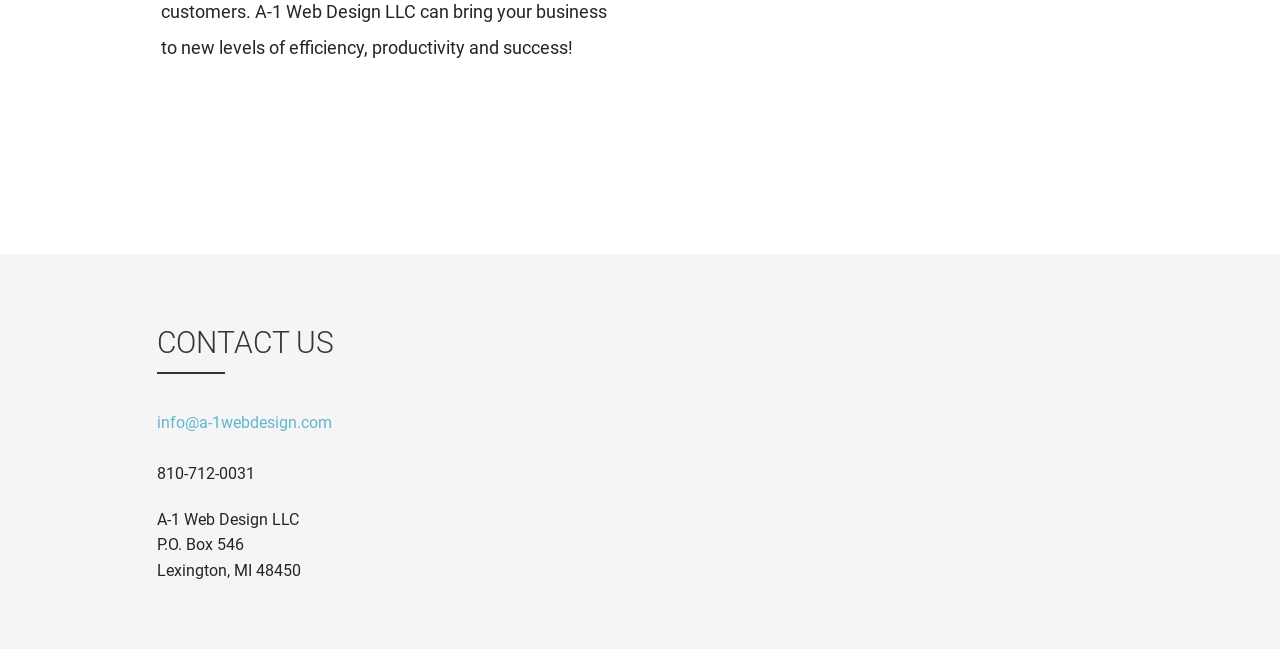Please examine the image and provide a detailed answer to the question: What is the postal box number?

The postal box number can be found in the contact information section, which is located in the complementary element. The StaticText element with the text 'P.O. Box 546' contains the postal box number, which is 546.